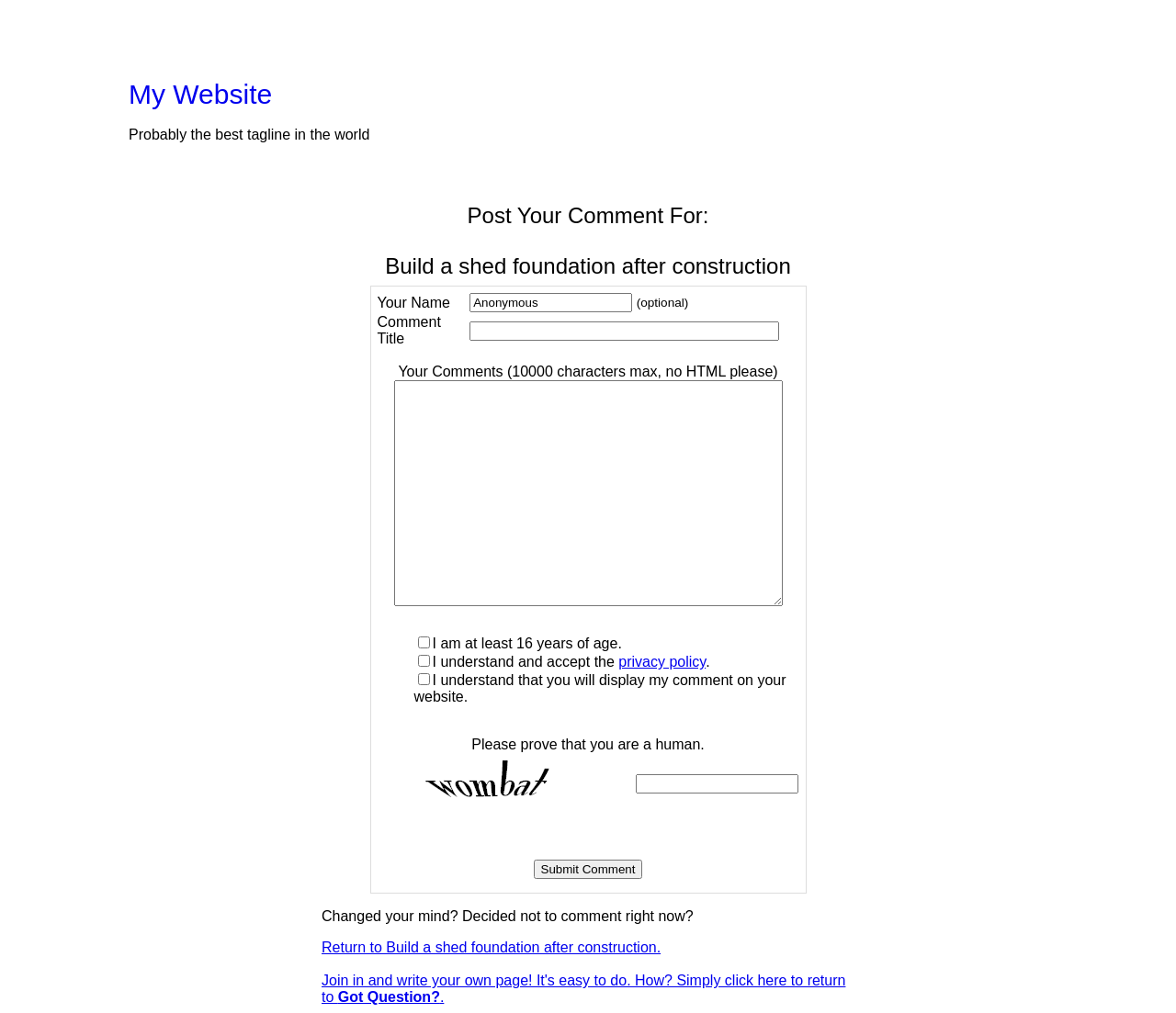Using the provided element description: "privacy policy", determine the bounding box coordinates of the corresponding UI element in the screenshot.

[0.526, 0.646, 0.6, 0.661]